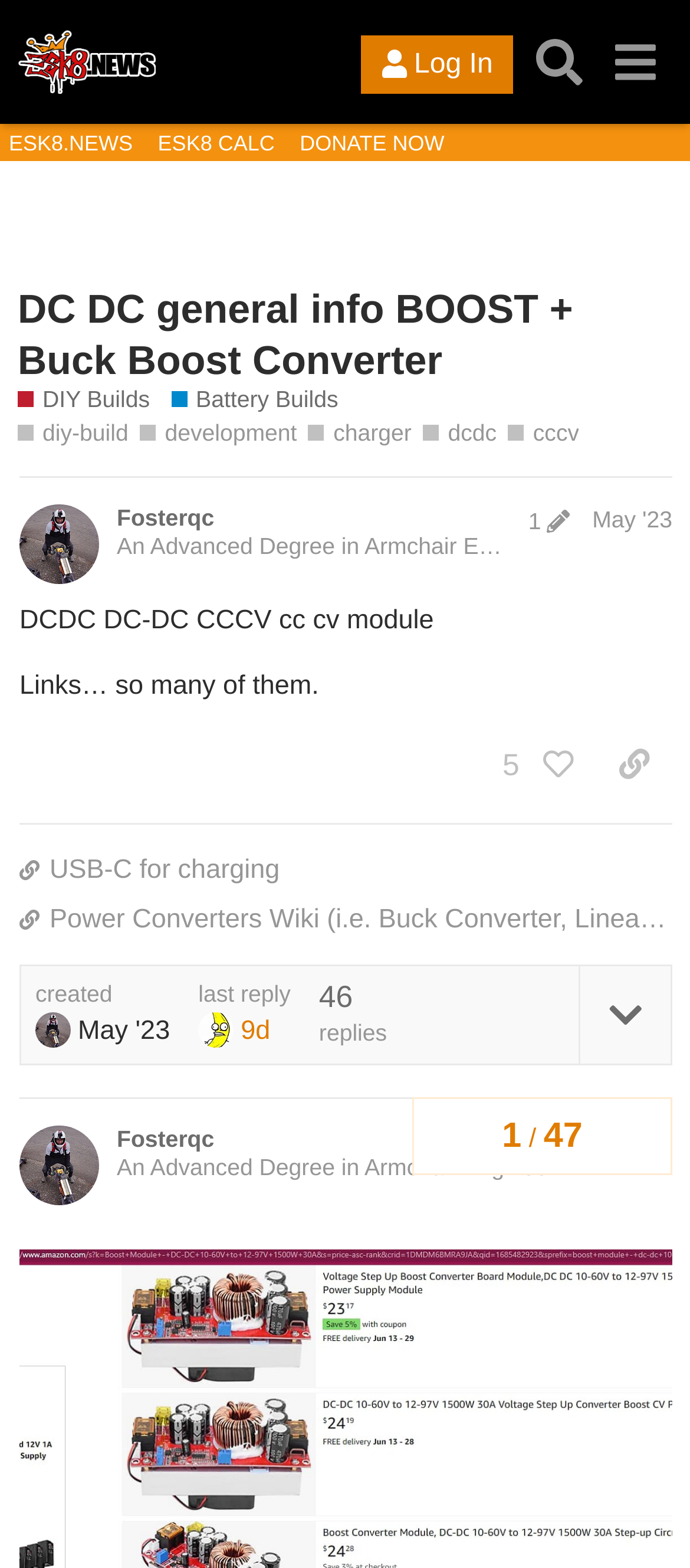Identify the bounding box of the UI component described as: "aria-label="Search" title="Search"".

[0.755, 0.016, 0.865, 0.063]